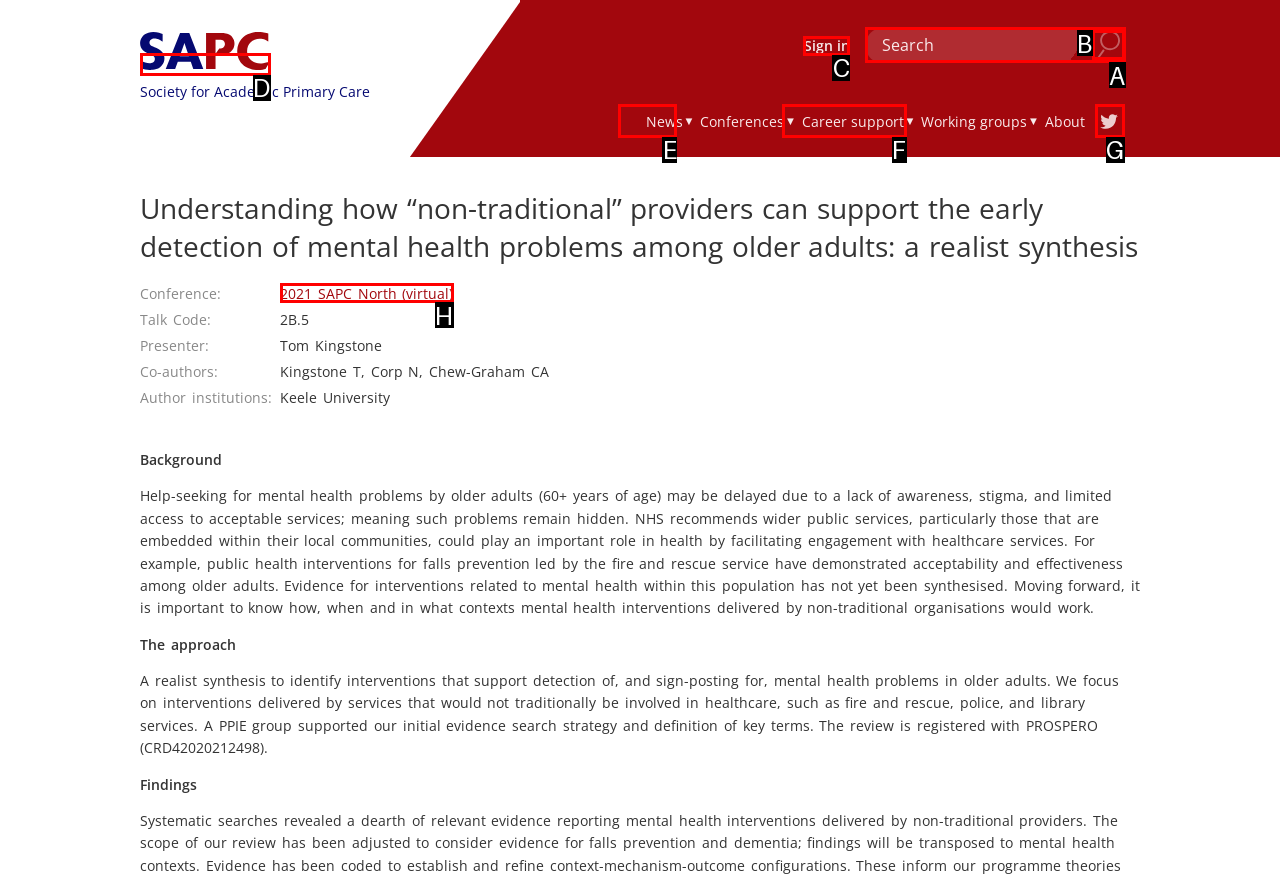Identify the letter of the option that best matches the following description: News. Respond with the letter directly.

E